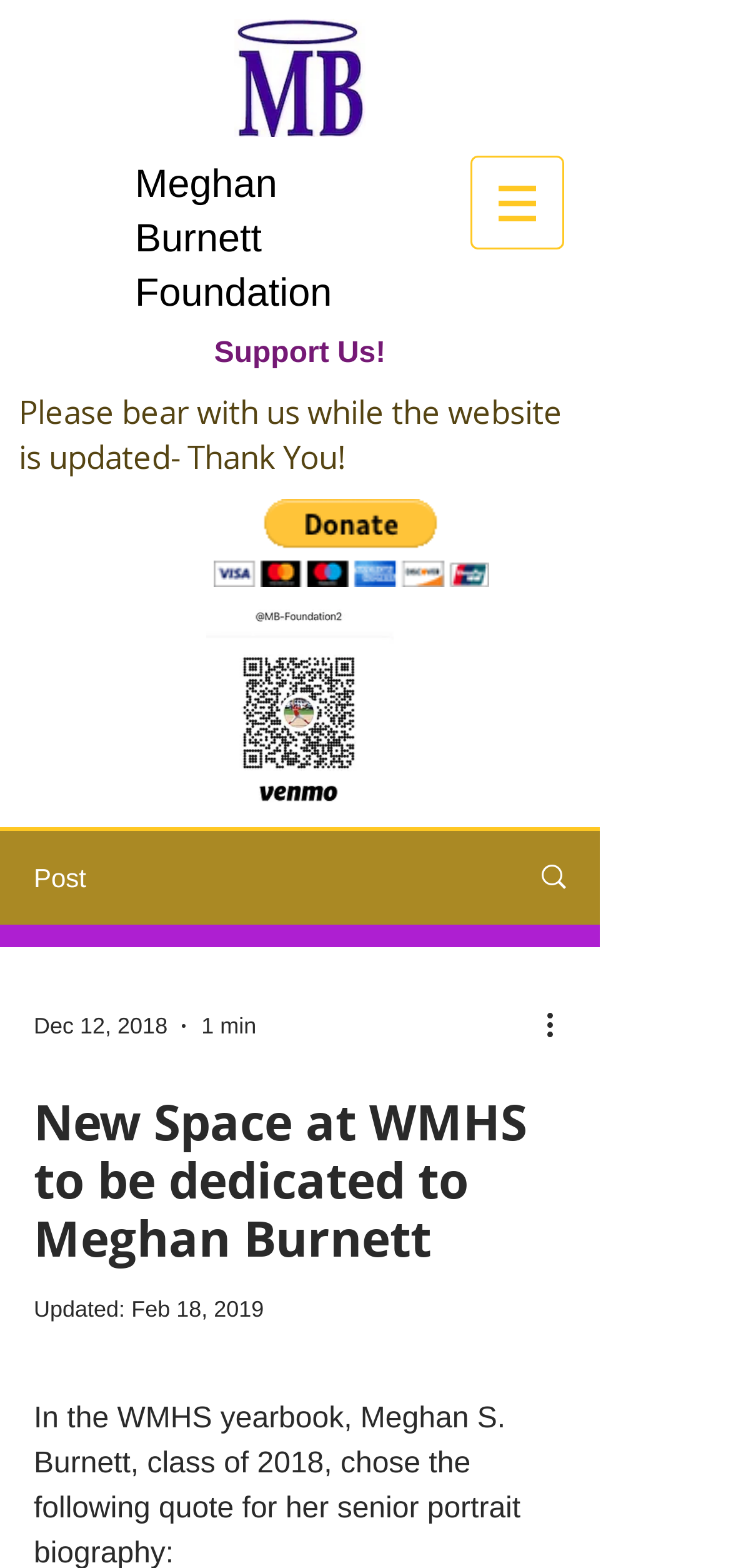What is the status of the website?
Give a single word or phrase as your answer by examining the image.

Under update